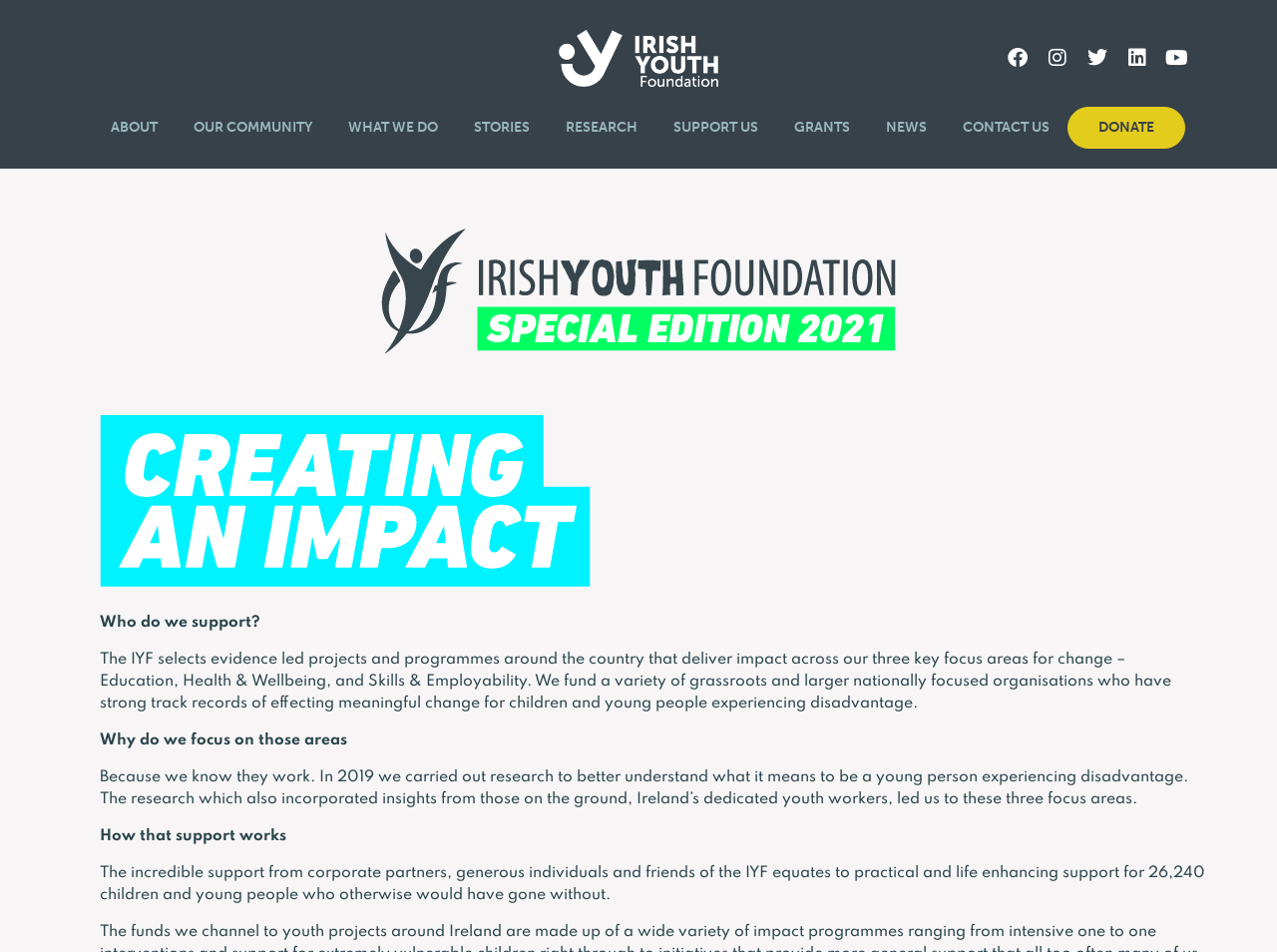How many children and young people are supported?
Using the details shown in the screenshot, provide a comprehensive answer to the question.

According to the webpage content, specifically the StaticText element with the text 'The incredible support from corporate partners, generous individuals and friends of the IYF equates to practical and life enhancing support for 26,240 children and young people who otherwise would have gone without.', we can determine that 26,240 children and young people are supported.